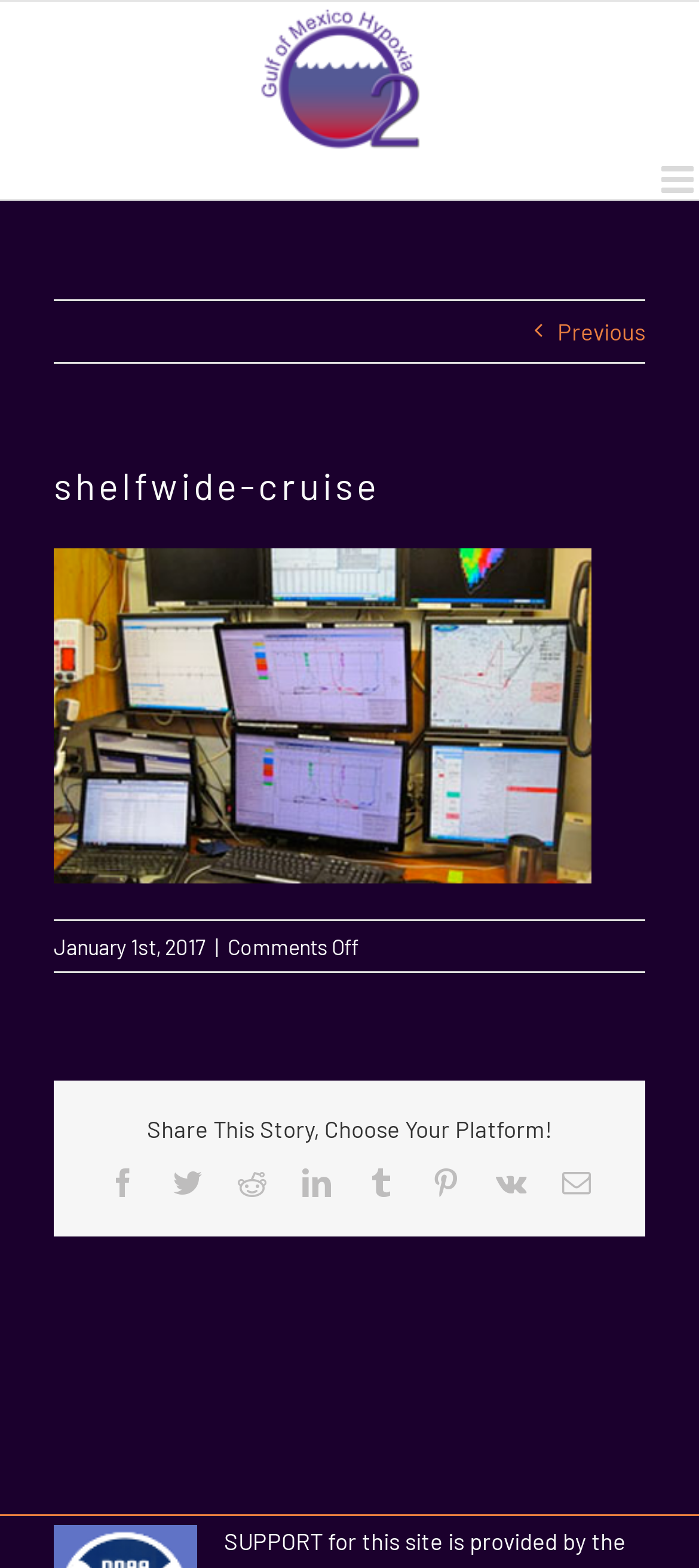Locate the bounding box of the UI element based on this description: "aria-label="Toggle mobile menu"". Provide four float numbers between 0 and 1 as [left, top, right, bottom].

[0.946, 0.103, 1.0, 0.127]